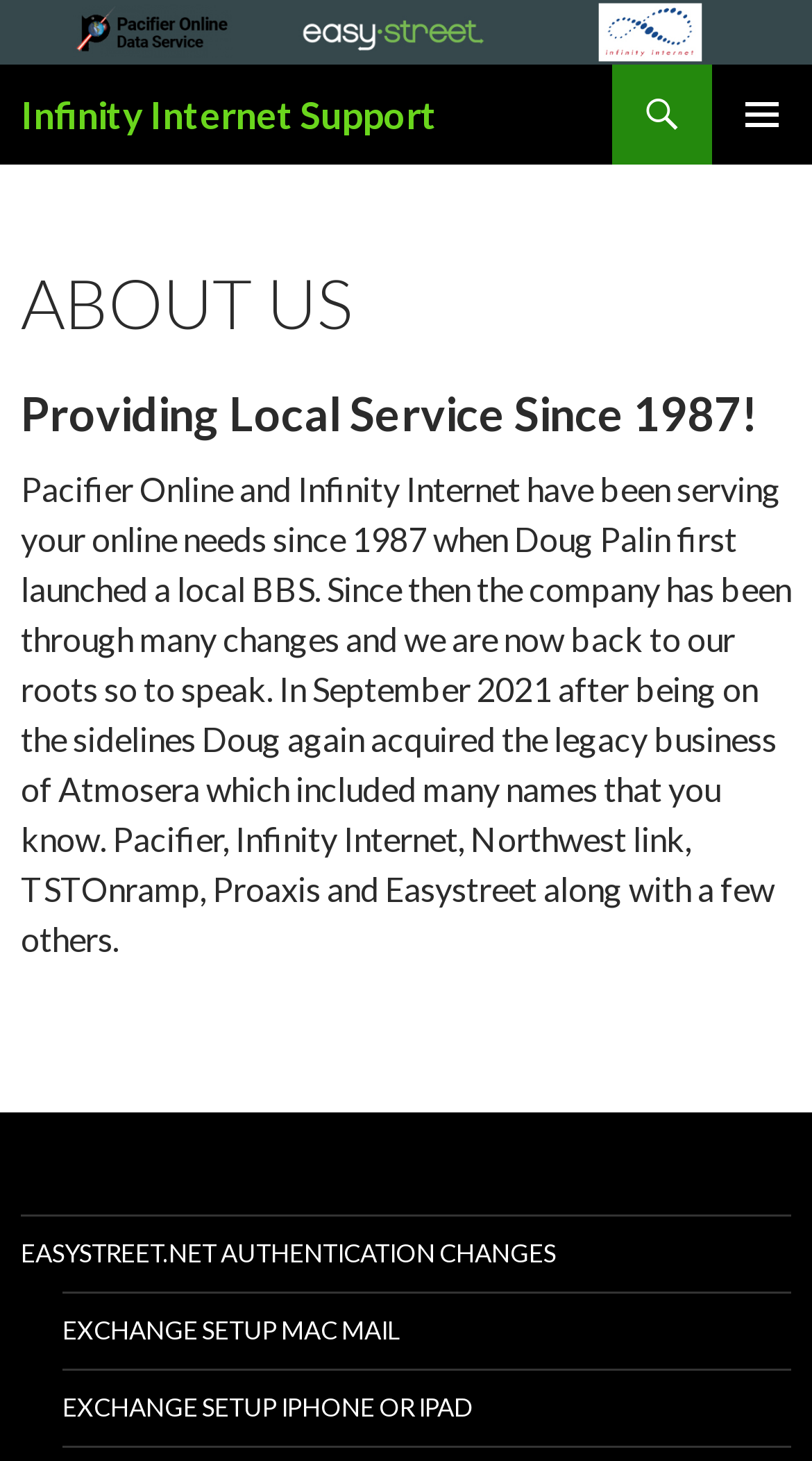Respond with a single word or phrase for the following question: 
What is the name of the company?

Infinity Internet Support